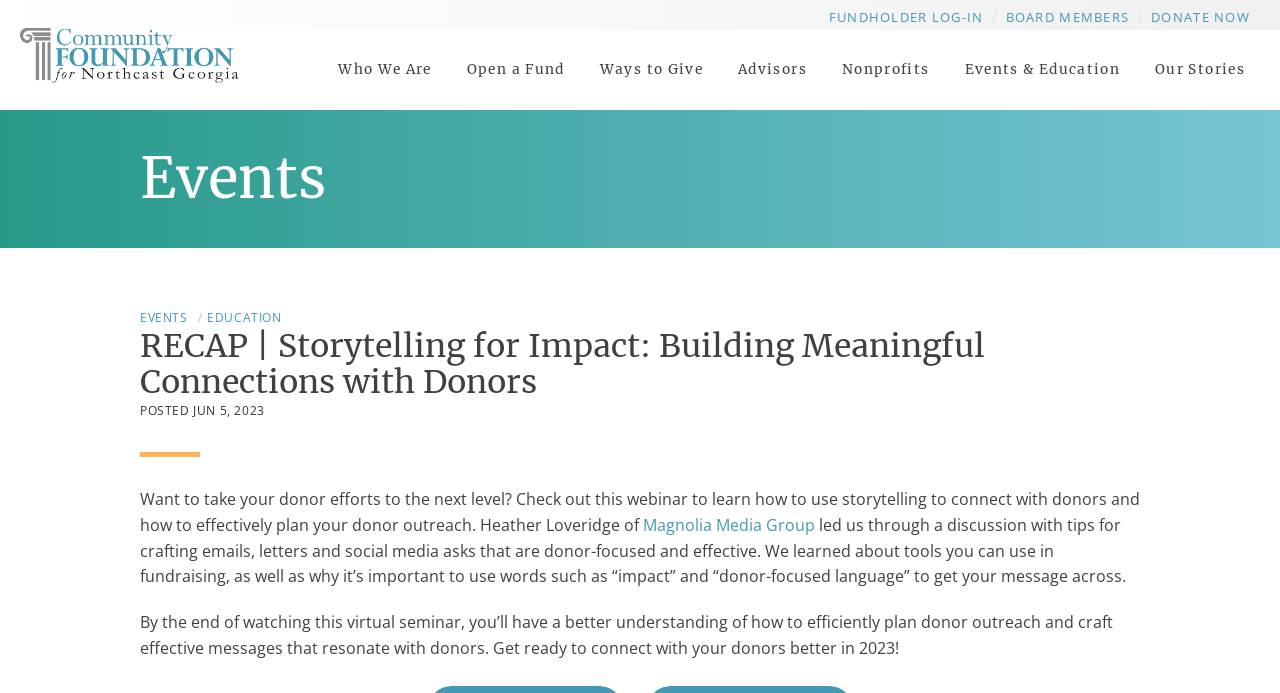Determine the bounding box coordinates of the area to click in order to meet this instruction: "Visit the Magnolia Media Group website".

[0.502, 0.74, 0.637, 0.777]